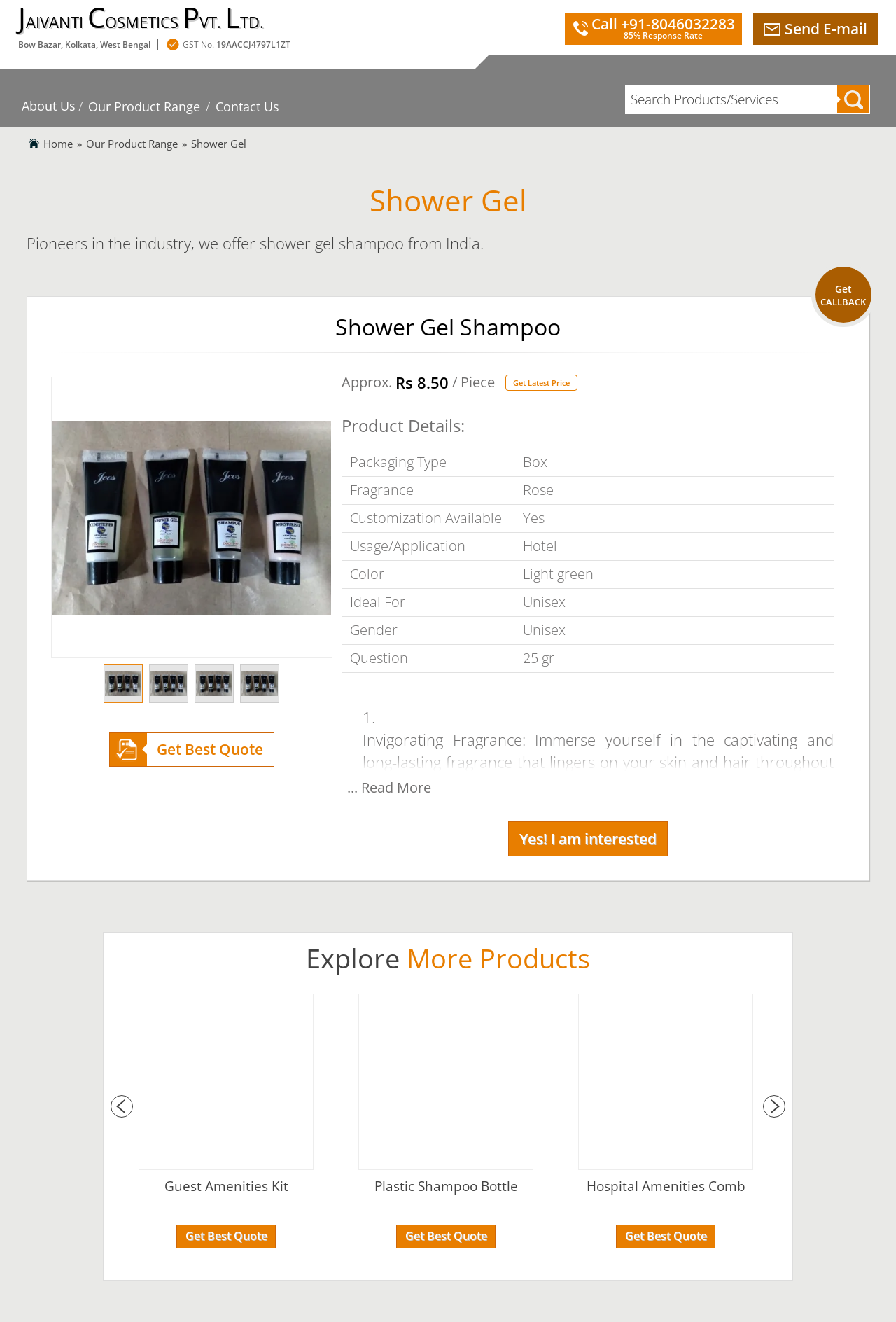Please identify the coordinates of the bounding box that should be clicked to fulfill this instruction: "Search for products or services".

[0.697, 0.064, 0.971, 0.086]